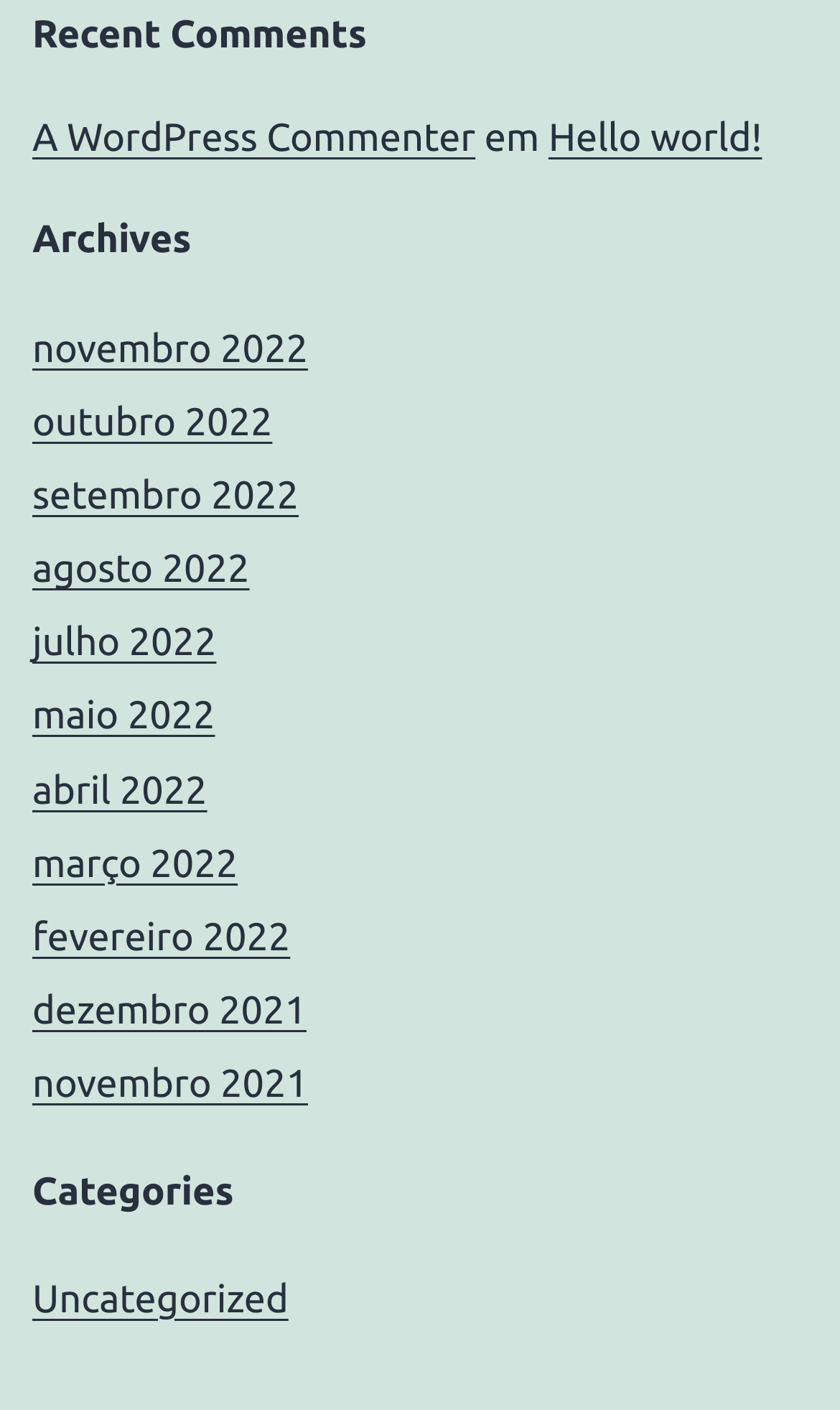Please locate the bounding box coordinates of the element's region that needs to be clicked to follow the instruction: "view recent comments". The bounding box coordinates should be provided as four float numbers between 0 and 1, i.e., [left, top, right, bottom].

[0.038, 0.006, 0.962, 0.044]